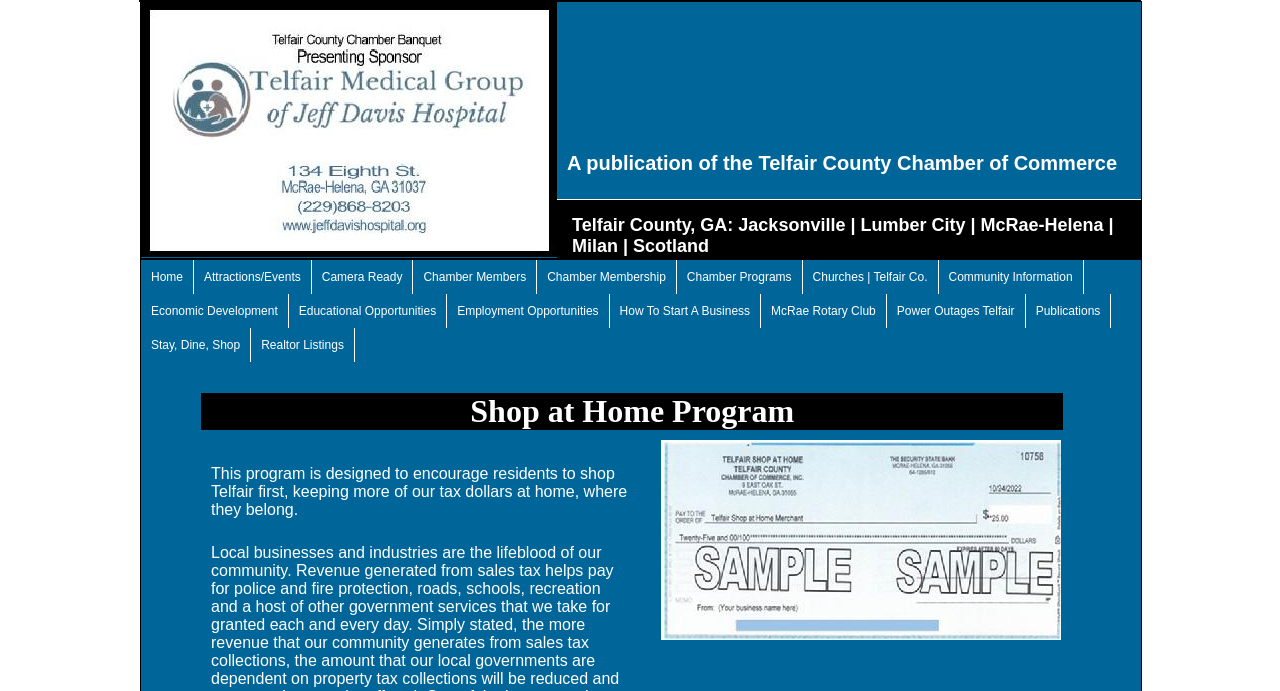Answer the question below in one word or phrase:
What is the name of the publication?

Telfair County Chamber of Commerce